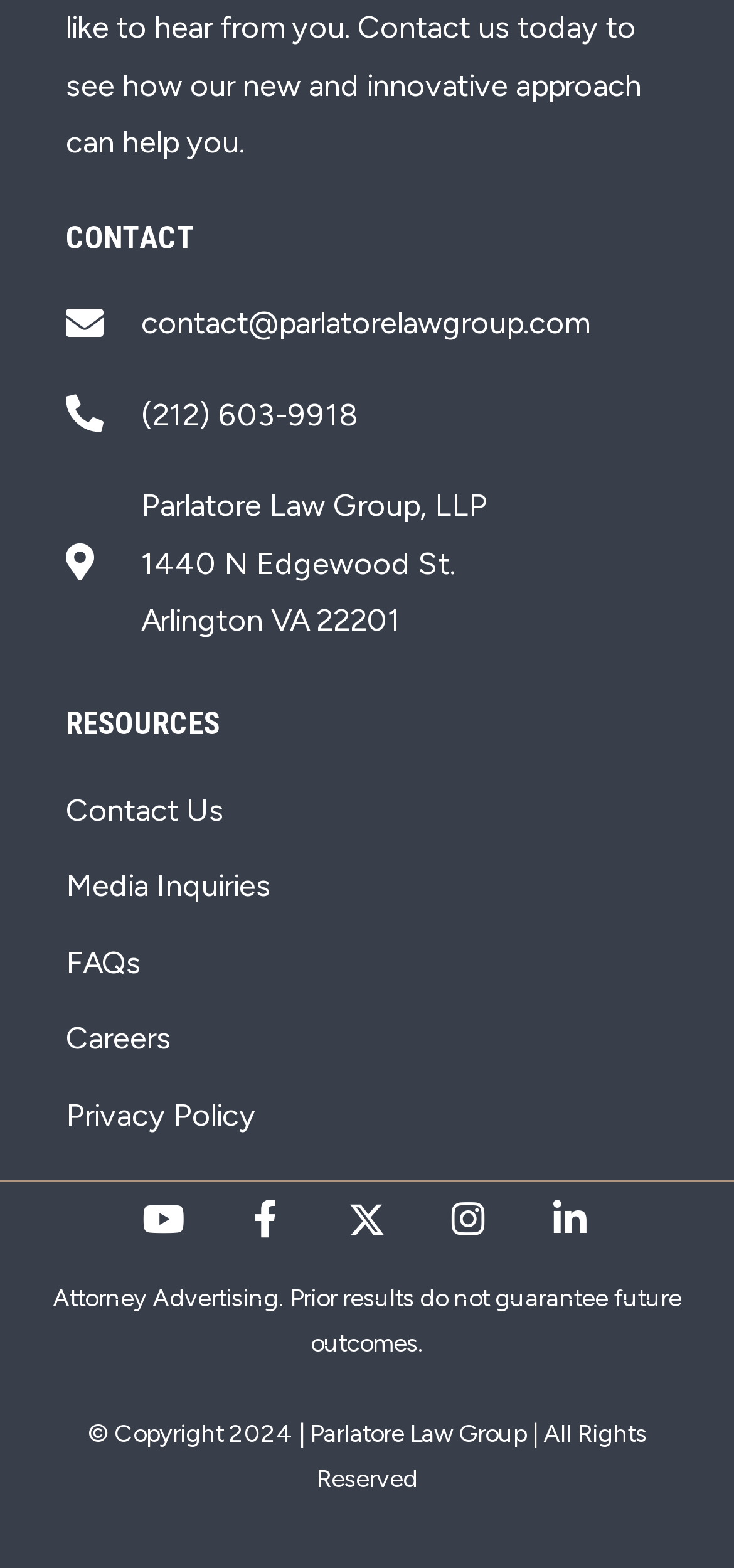What is the contact email?
Look at the image and respond with a single word or a short phrase.

contact@parlatorelawgroup.com